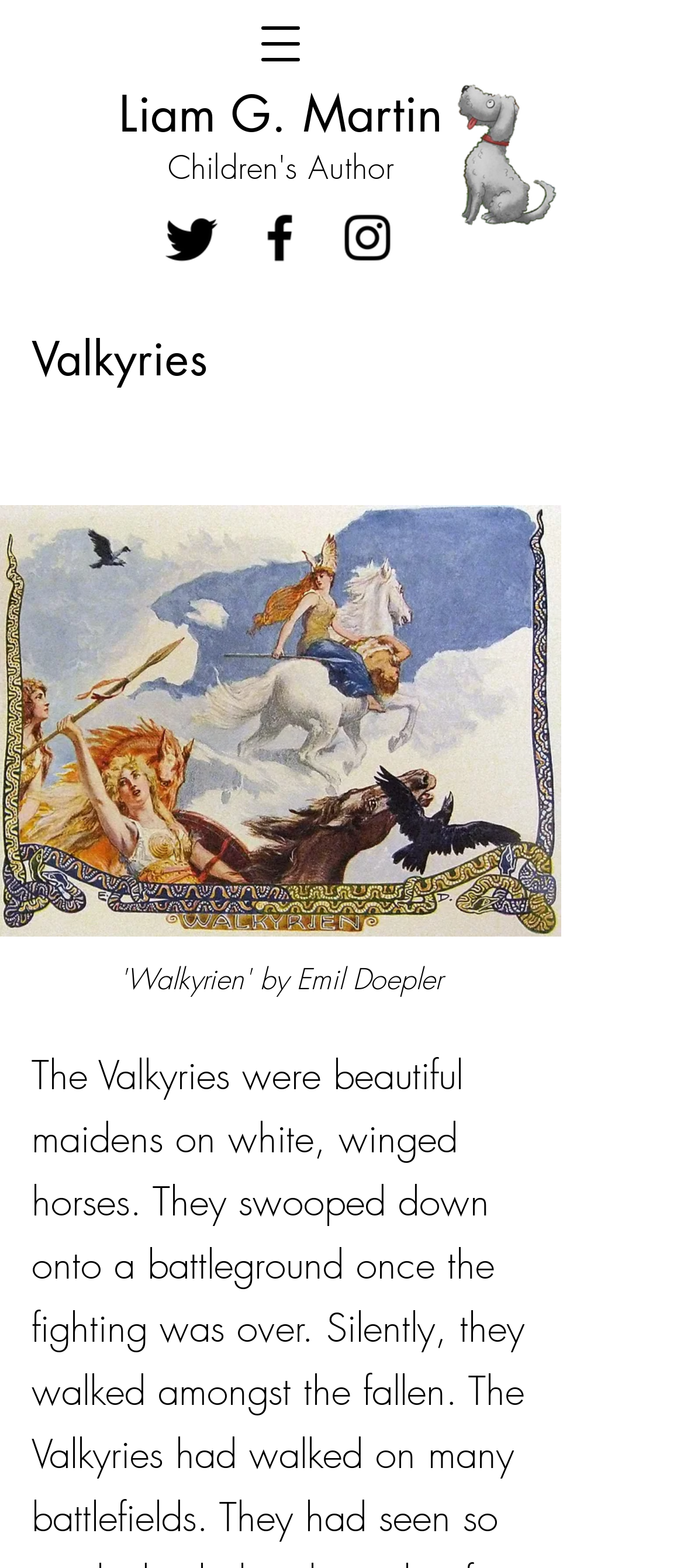What is the author's profession?
Look at the webpage screenshot and answer the question with a detailed explanation.

Based on the webpage, I found a heading that says 'Children's Author' which is likely referring to the author's profession.